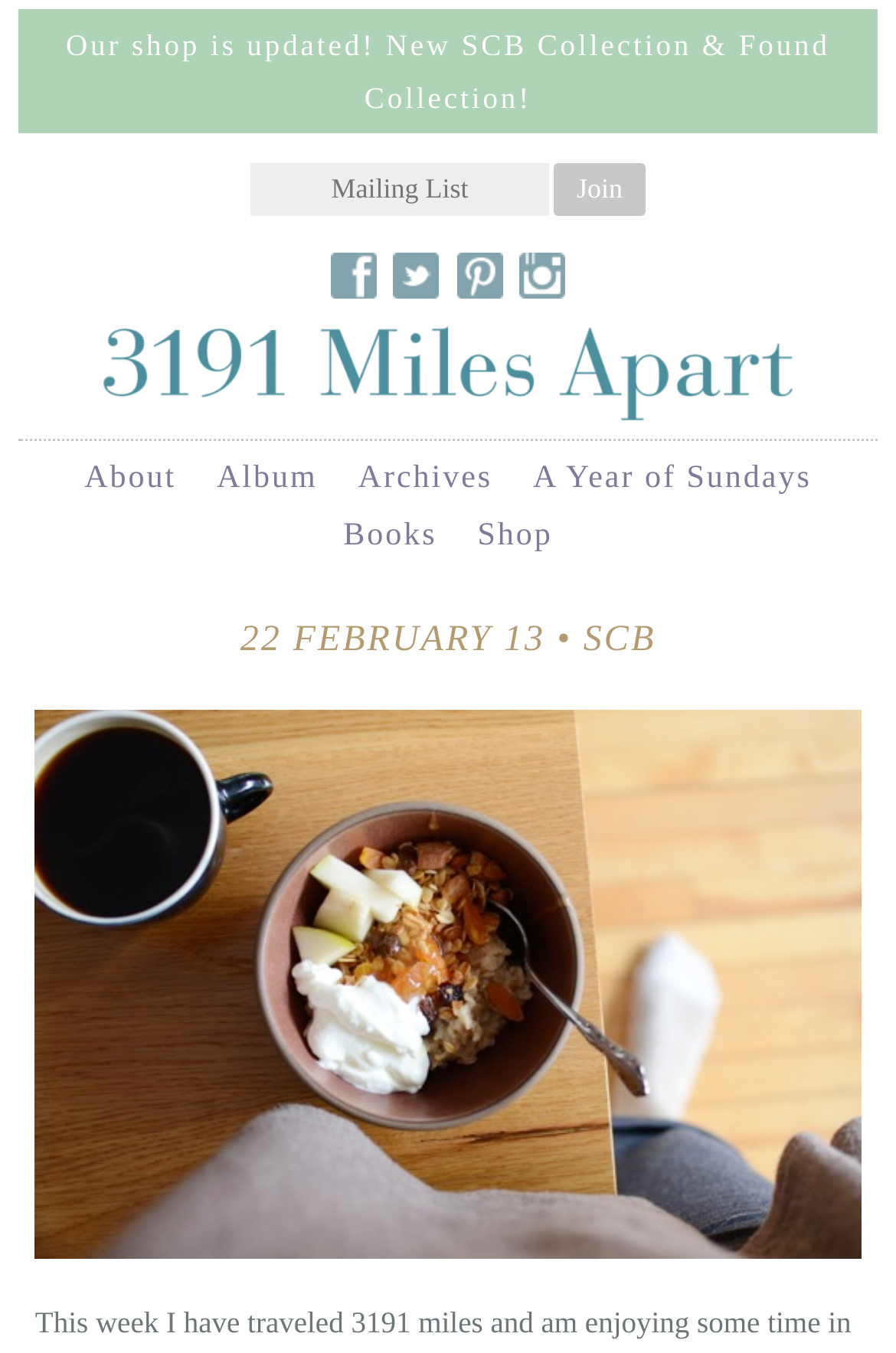Give a concise answer using only one word or phrase for this question:
How many images are there on the webpage?

5